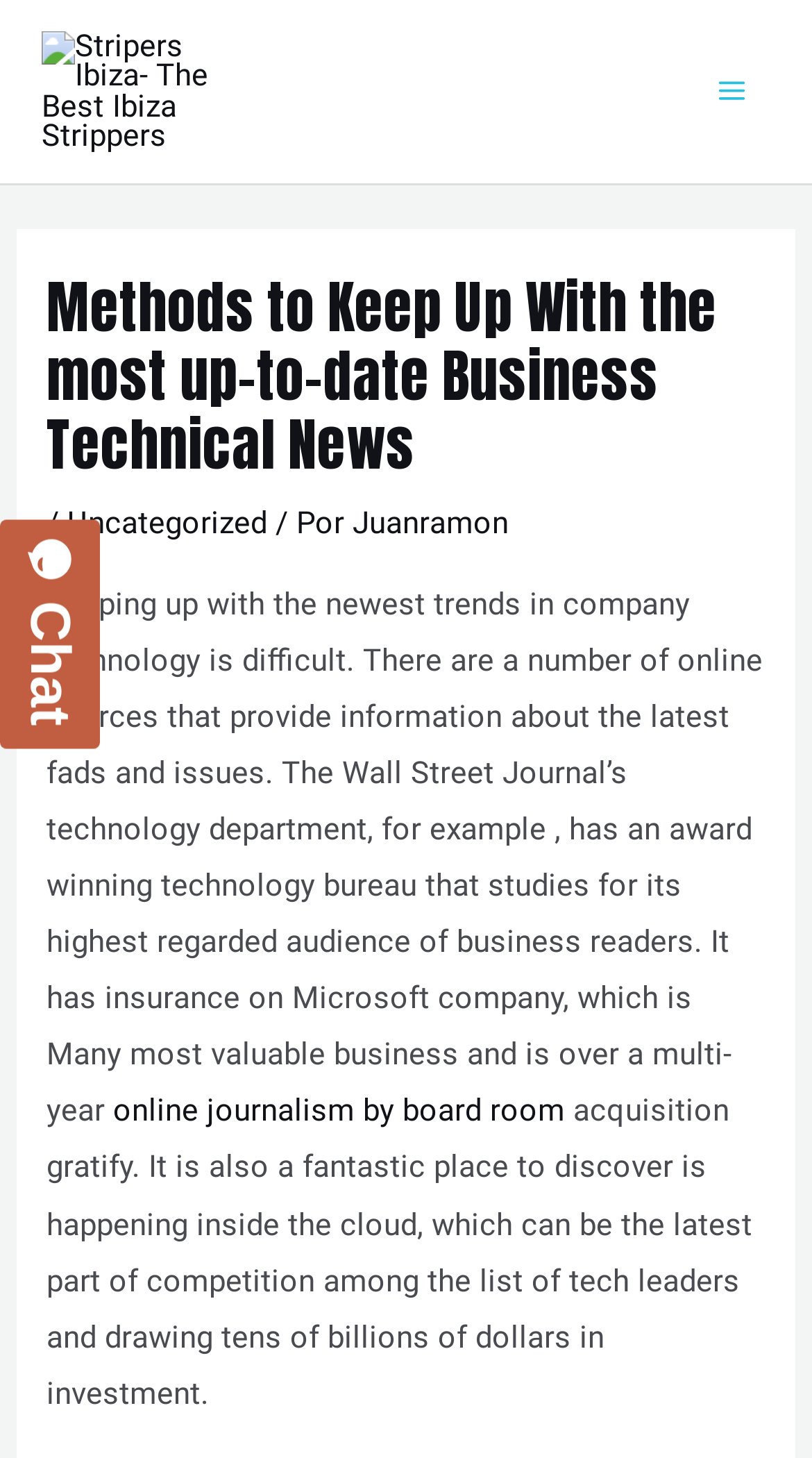From the webpage screenshot, predict the bounding box of the UI element that matches this description: "Uncategorized".

[0.083, 0.345, 0.329, 0.371]